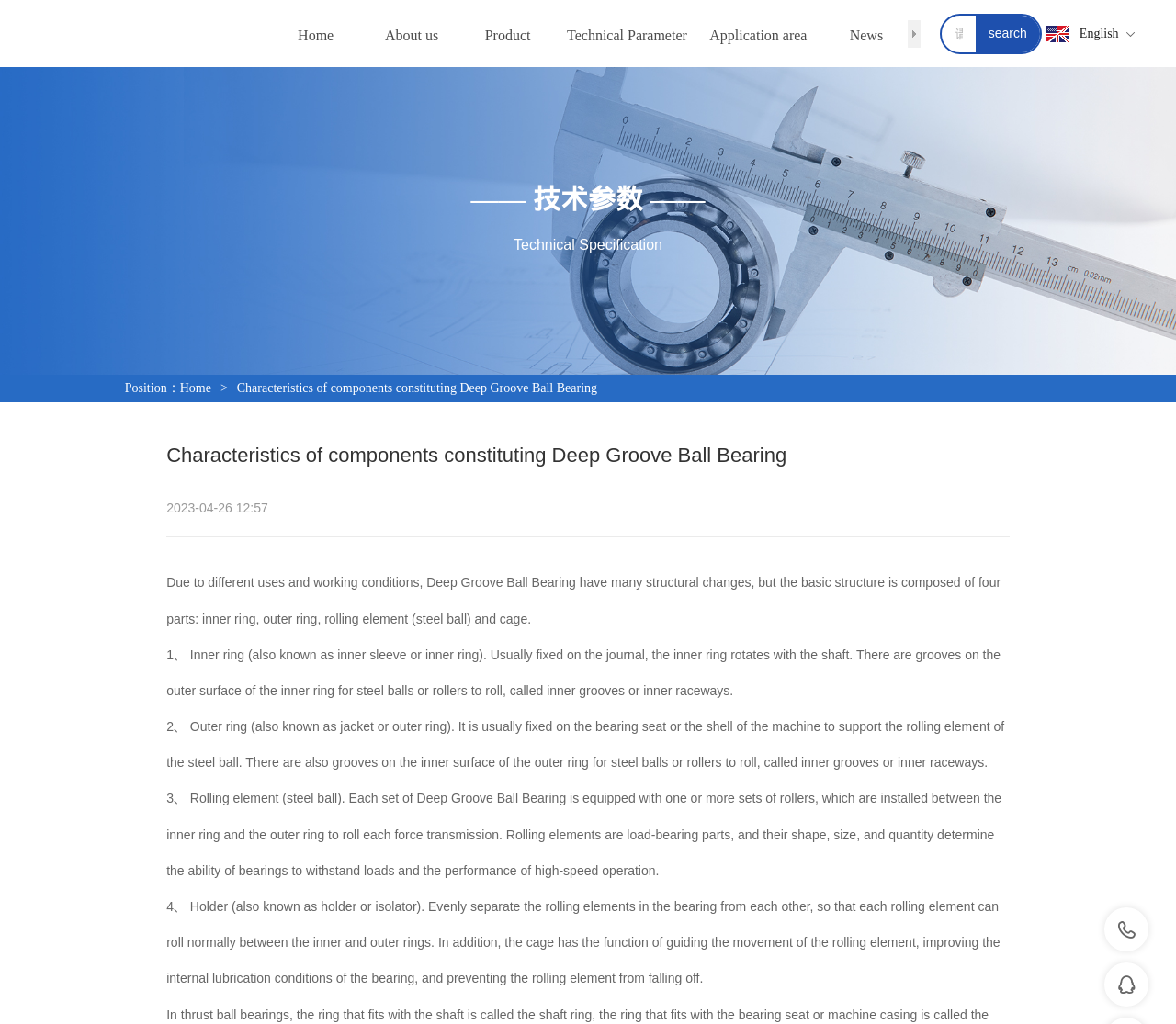Find the bounding box coordinates for the HTML element described in this sentence: "News". Provide the coordinates as four float numbers between 0 and 1, in the format [left, top, right, bottom].

[0.705, 0.014, 0.768, 0.054]